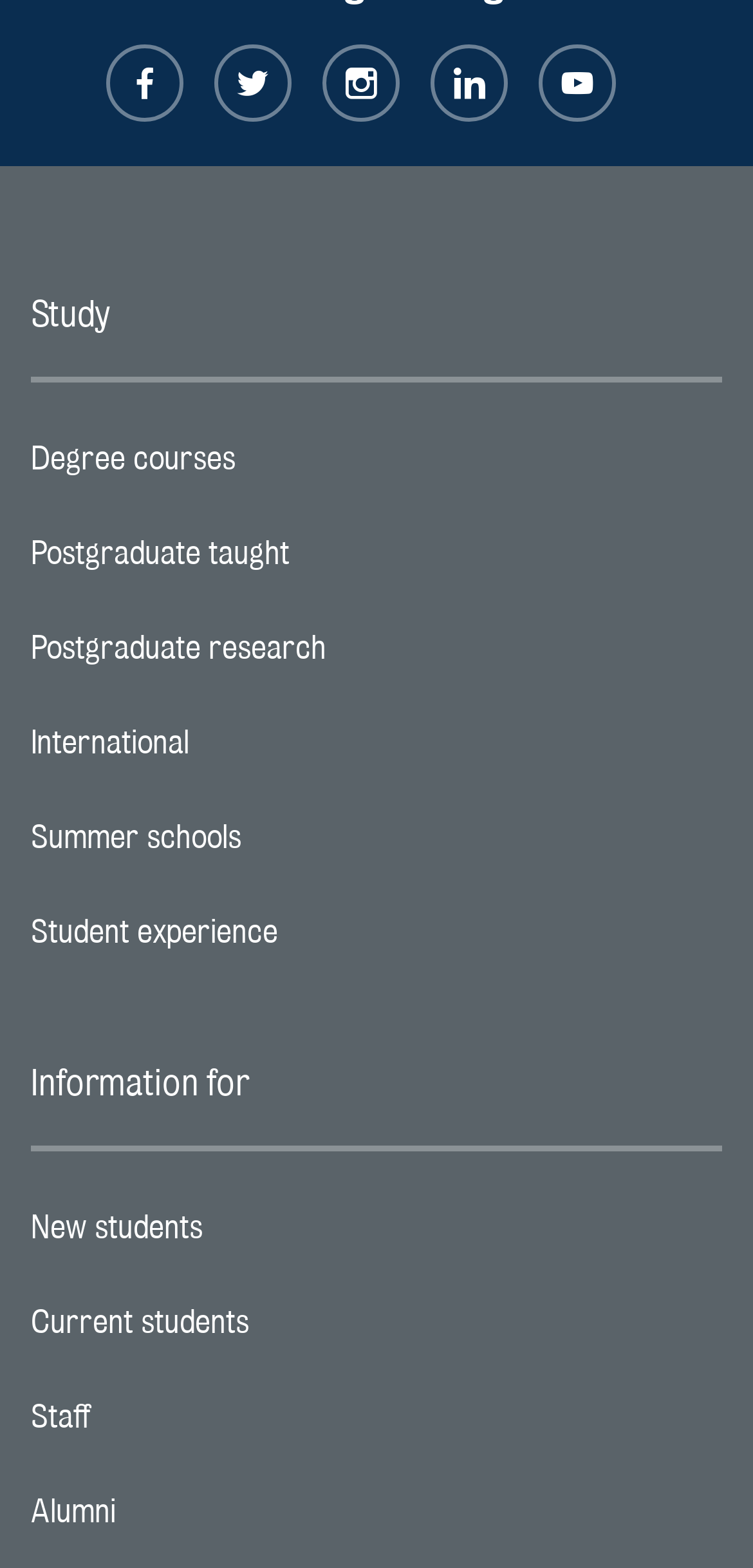Please find the bounding box coordinates of the element's region to be clicked to carry out this instruction: "Check information for new students".

[0.041, 0.754, 0.959, 0.814]